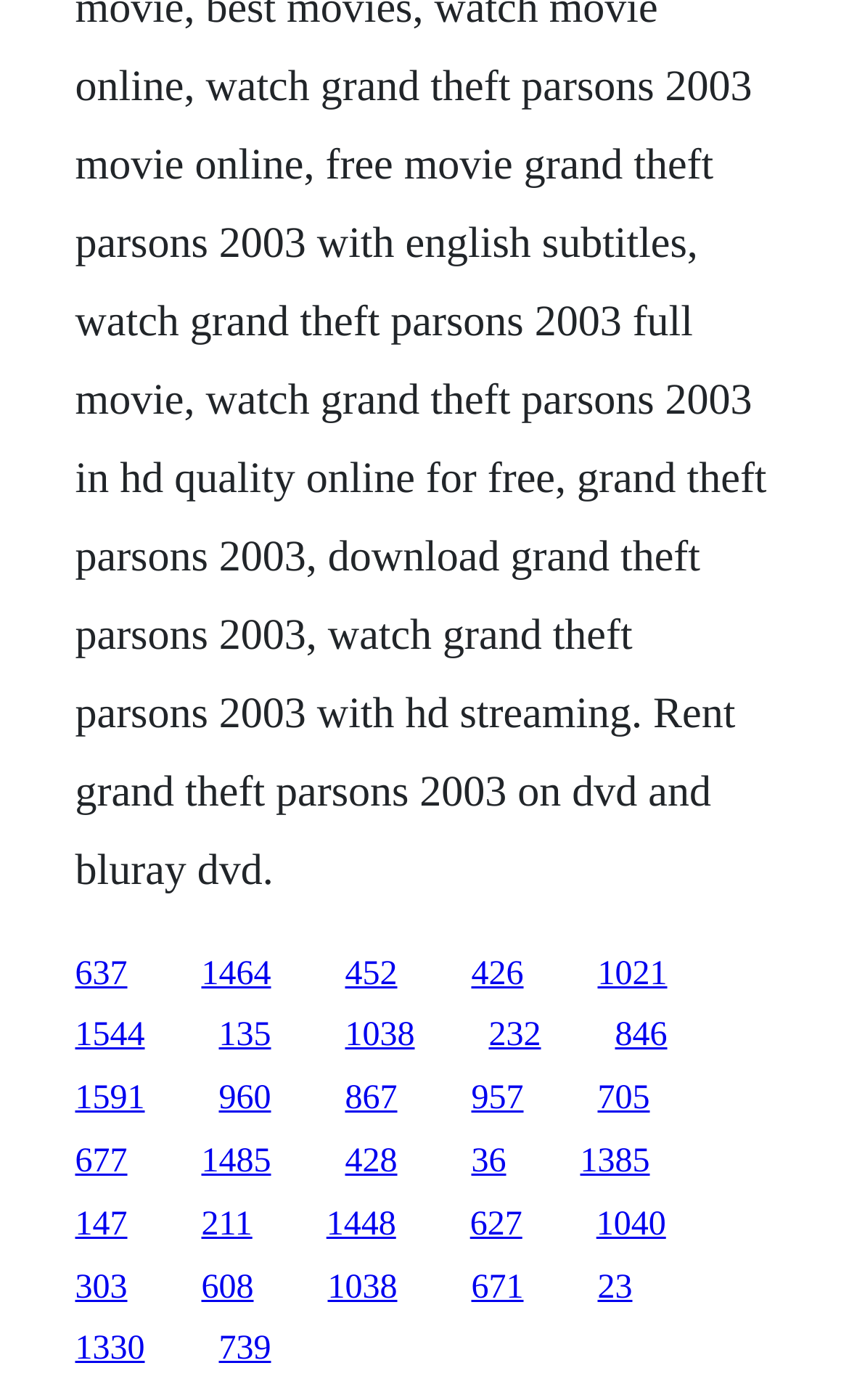Is there any text or image on this webpage besides the links?
Using the screenshot, give a one-word or short phrase answer.

No